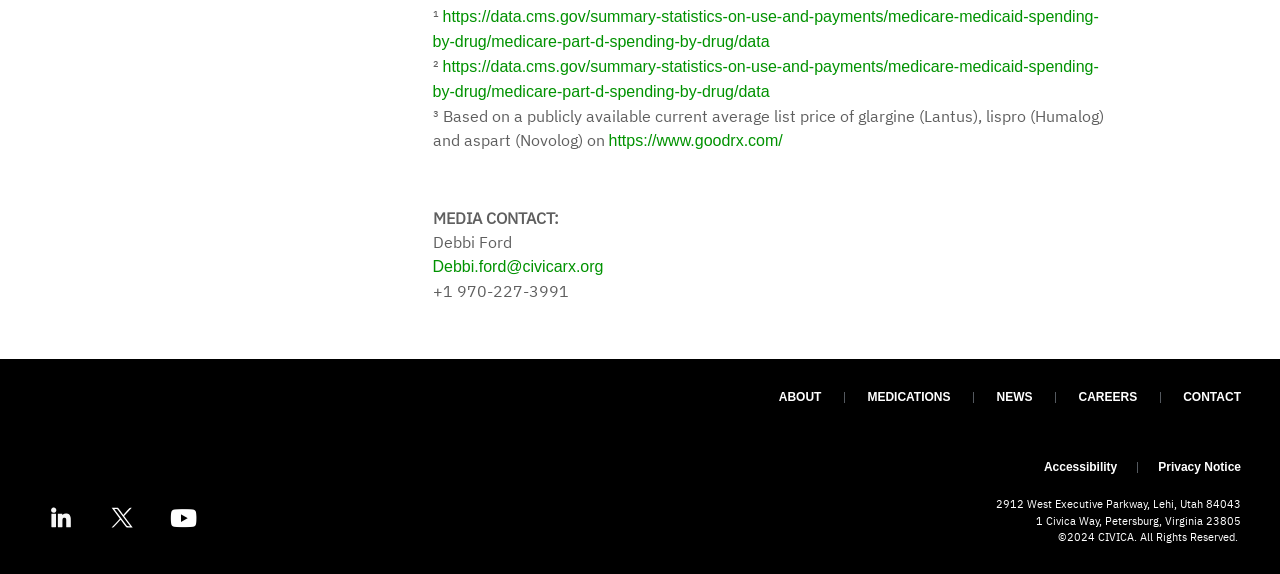Using the description: "Careers", determine the UI element's bounding box coordinates. Ensure the coordinates are in the format of four float numbers between 0 and 1, i.e., [left, top, right, bottom].

[0.843, 0.676, 0.888, 0.708]